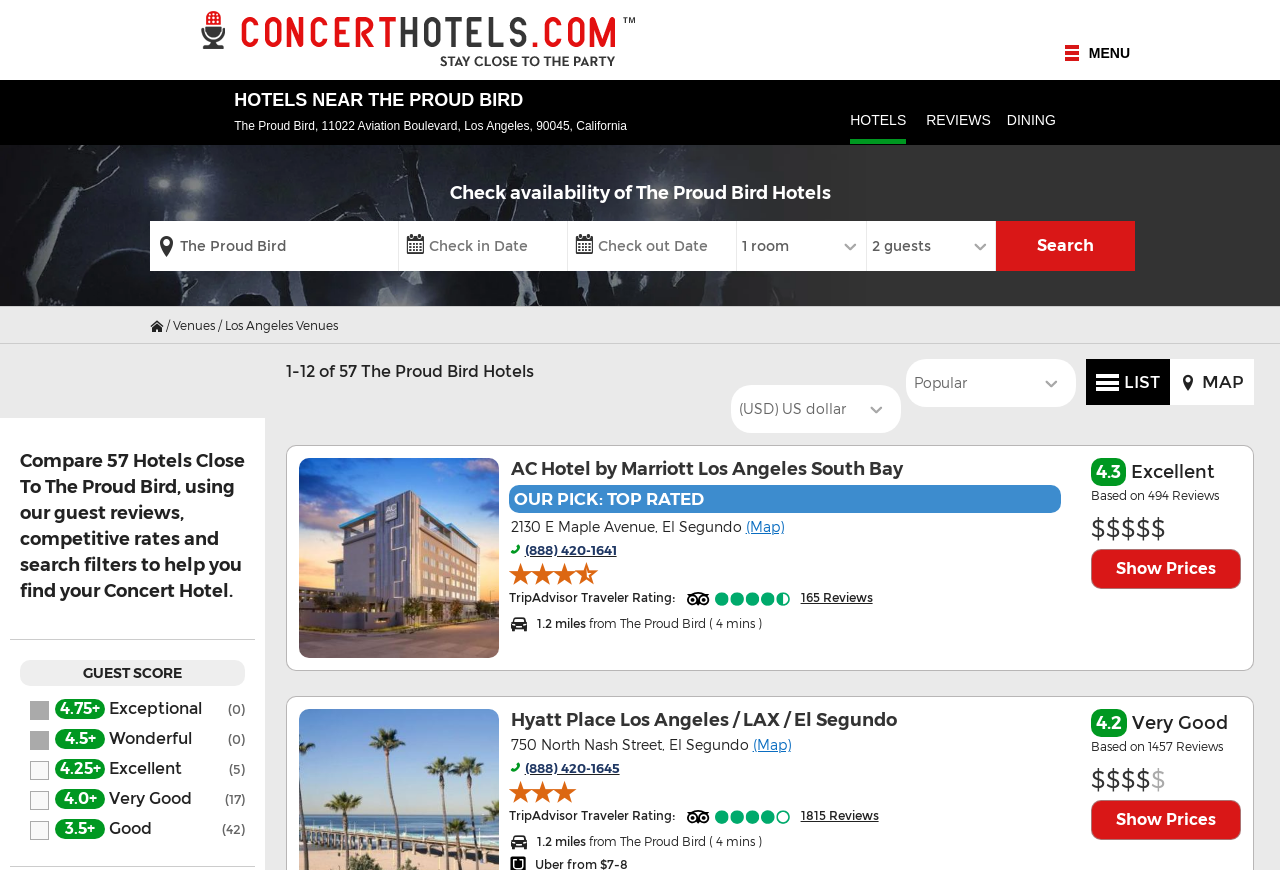Please specify the coordinates of the bounding box for the element that should be clicked to carry out this instruction: "Click on DINING". The coordinates must be four float numbers between 0 and 1, formatted as [left, top, right, bottom].

[0.787, 0.129, 0.825, 0.16]